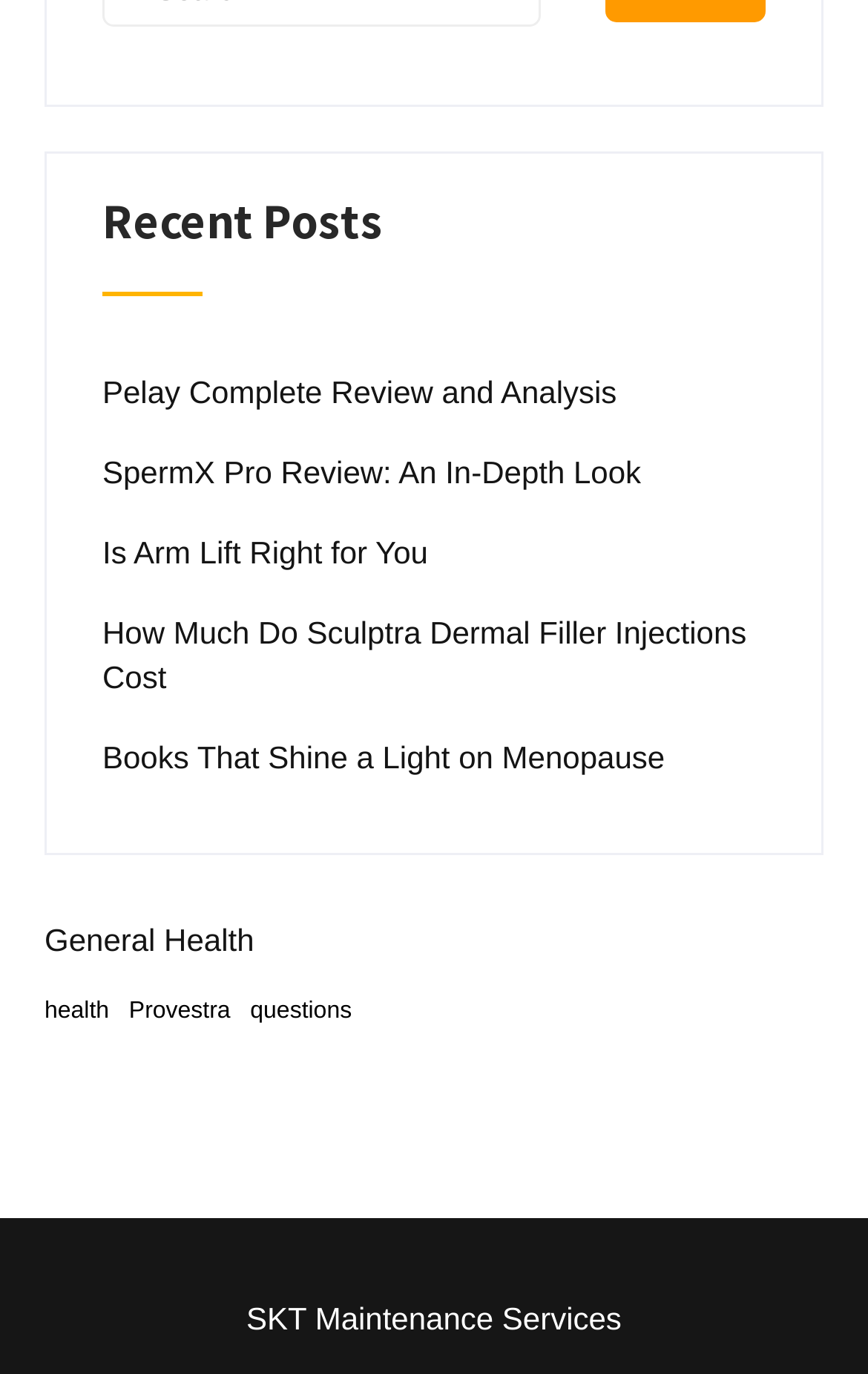What is the title of the second post?
Refer to the image and provide a concise answer in one word or phrase.

SpermX Pro Review: An In-Depth Look